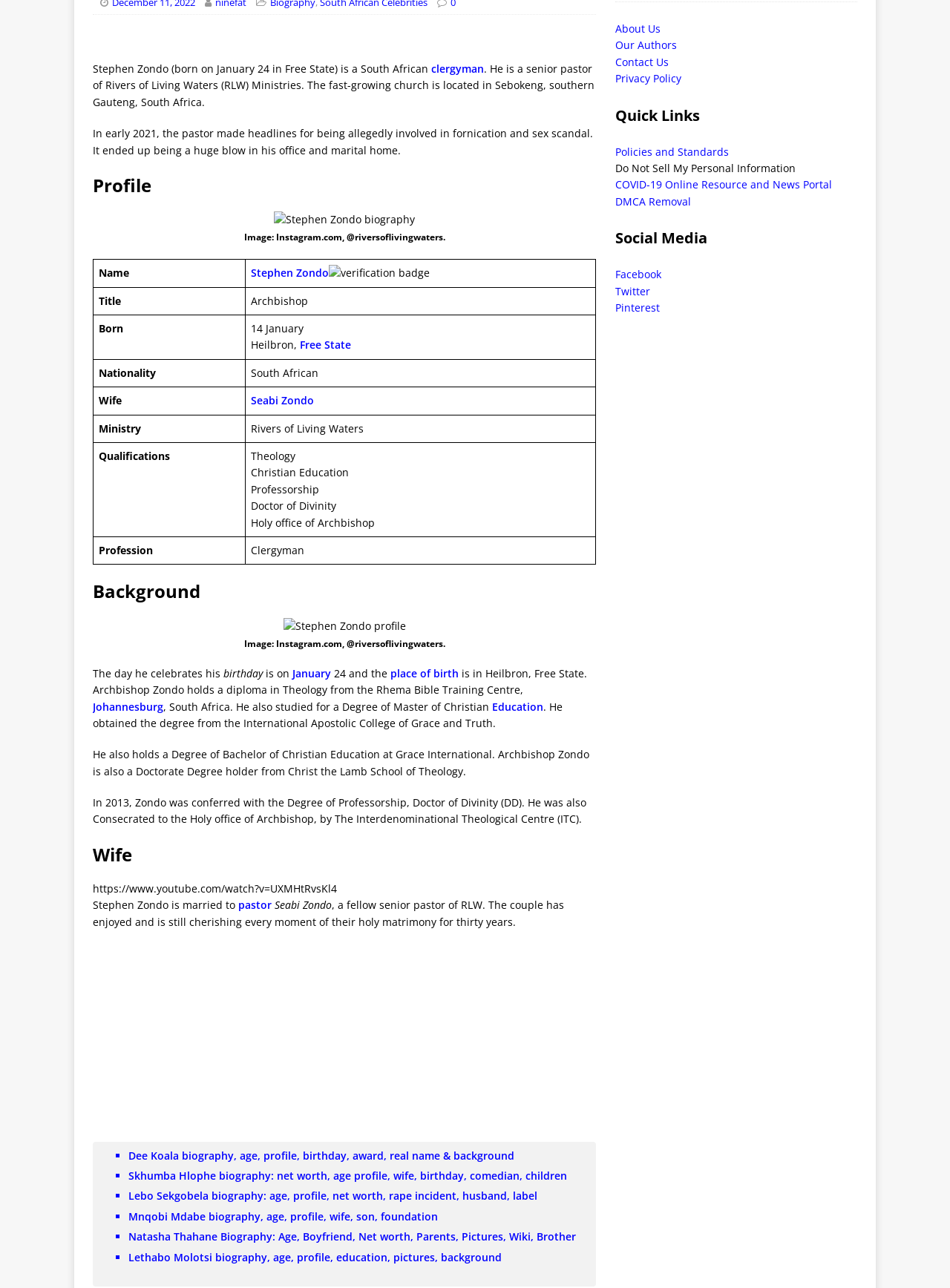Provide the bounding box coordinates of the UI element that matches the description: "Sitemap".

None